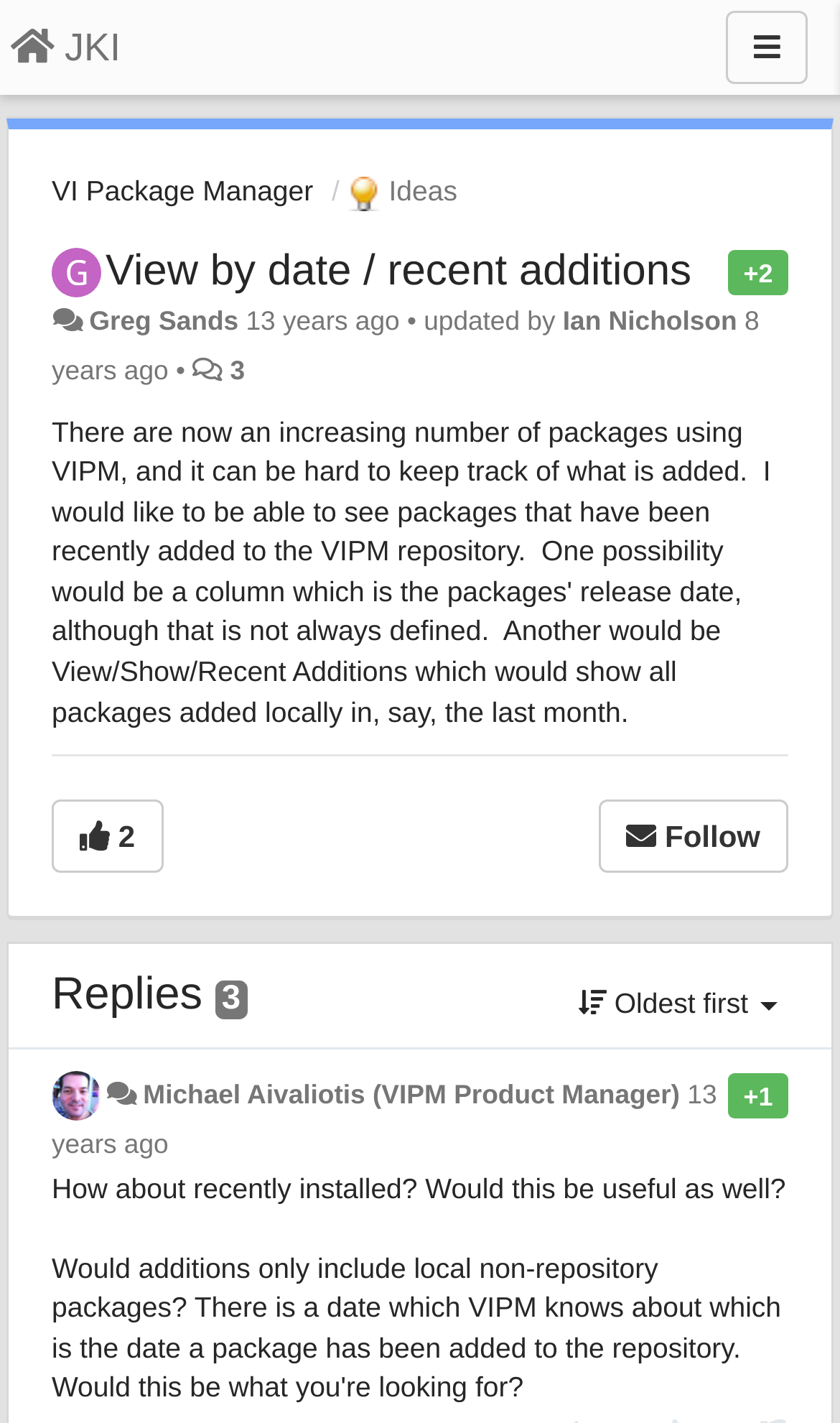Find the bounding box of the element with the following description: "Oldest first". The coordinates must be four float numbers between 0 and 1, formatted as [left, top, right, bottom].

[0.676, 0.677, 0.938, 0.735]